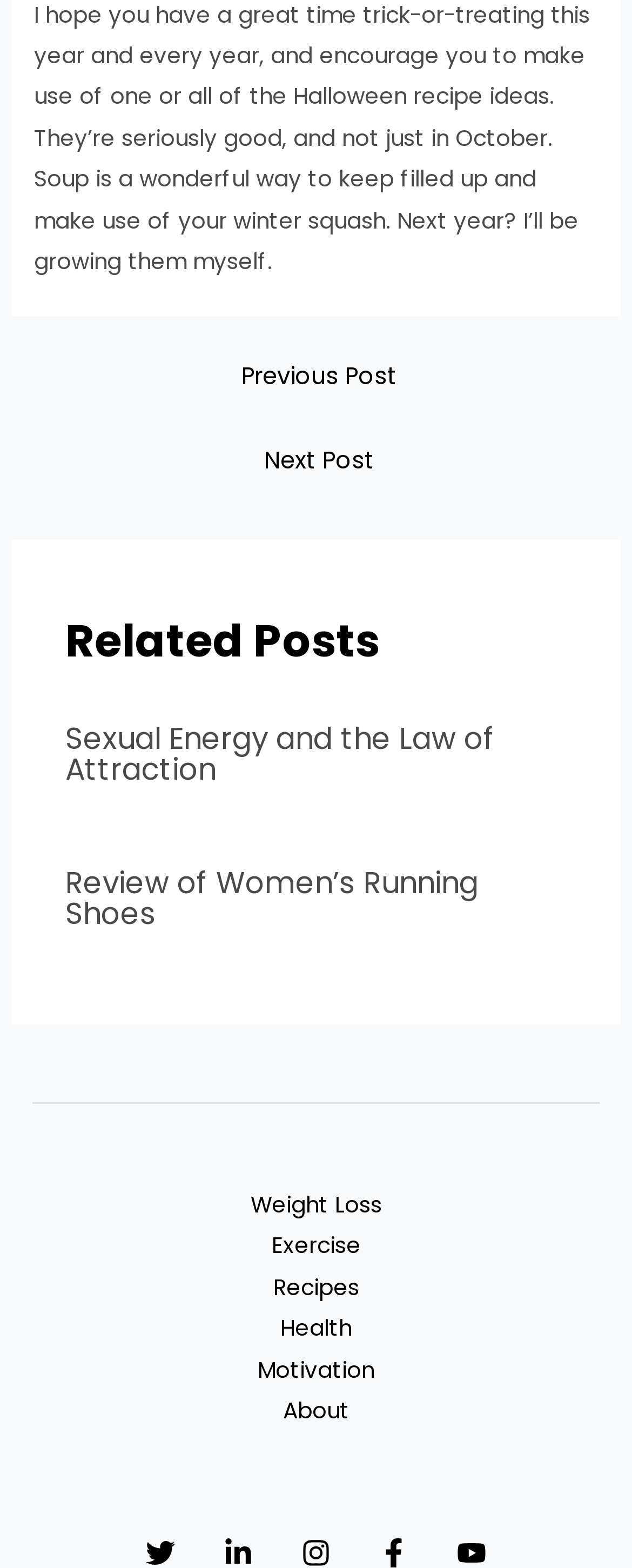Using details from the image, please answer the following question comprehensively:
What is the second navigation item?

I looked at the navigation element with the label 'Posts' and found the second link element inside it, which has the text 'Next Post'.